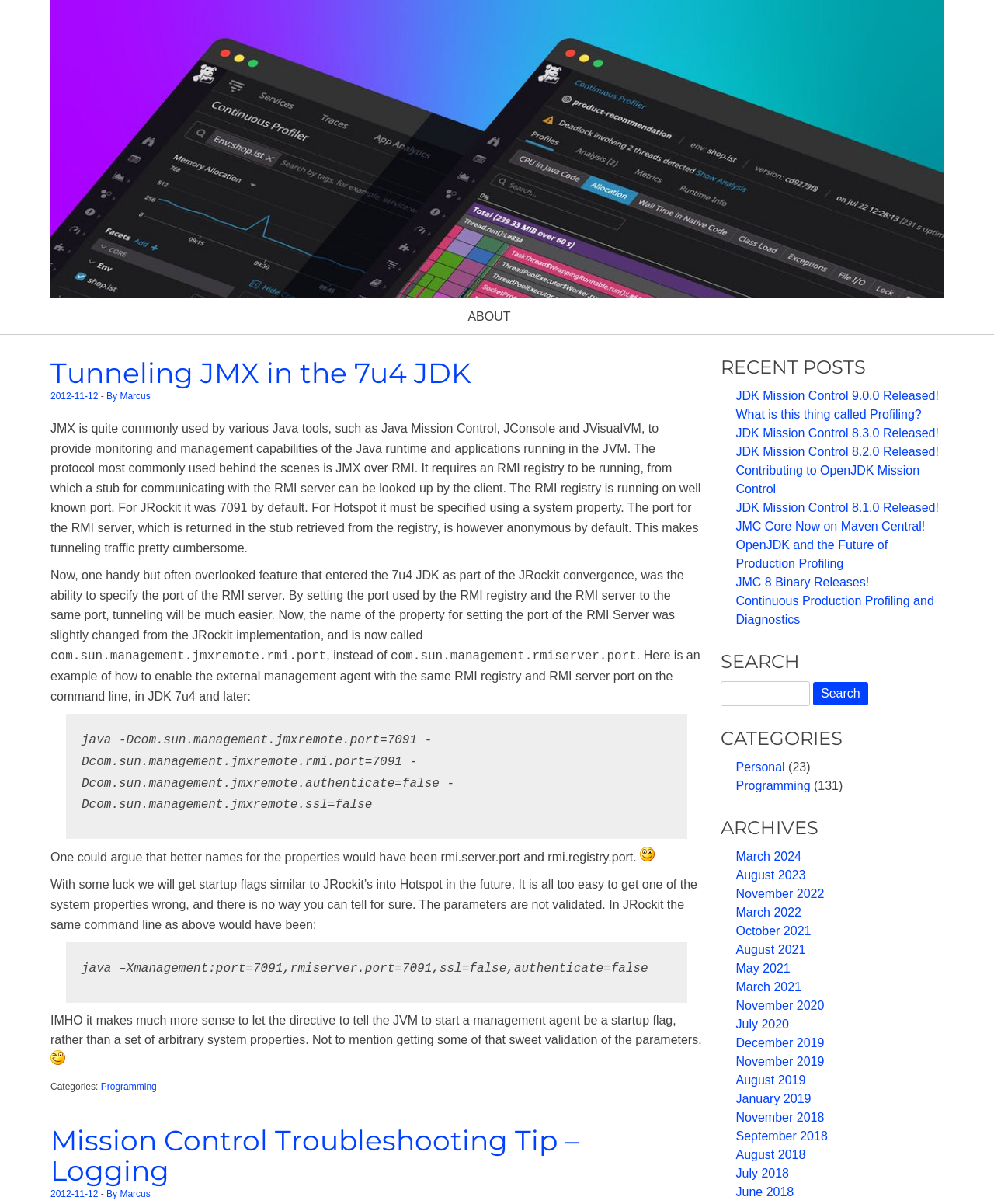Can you find the bounding box coordinates for the UI element given this description: "About"? Provide the coordinates as four float numbers between 0 and 1: [left, top, right, bottom].

[0.463, 0.249, 0.522, 0.278]